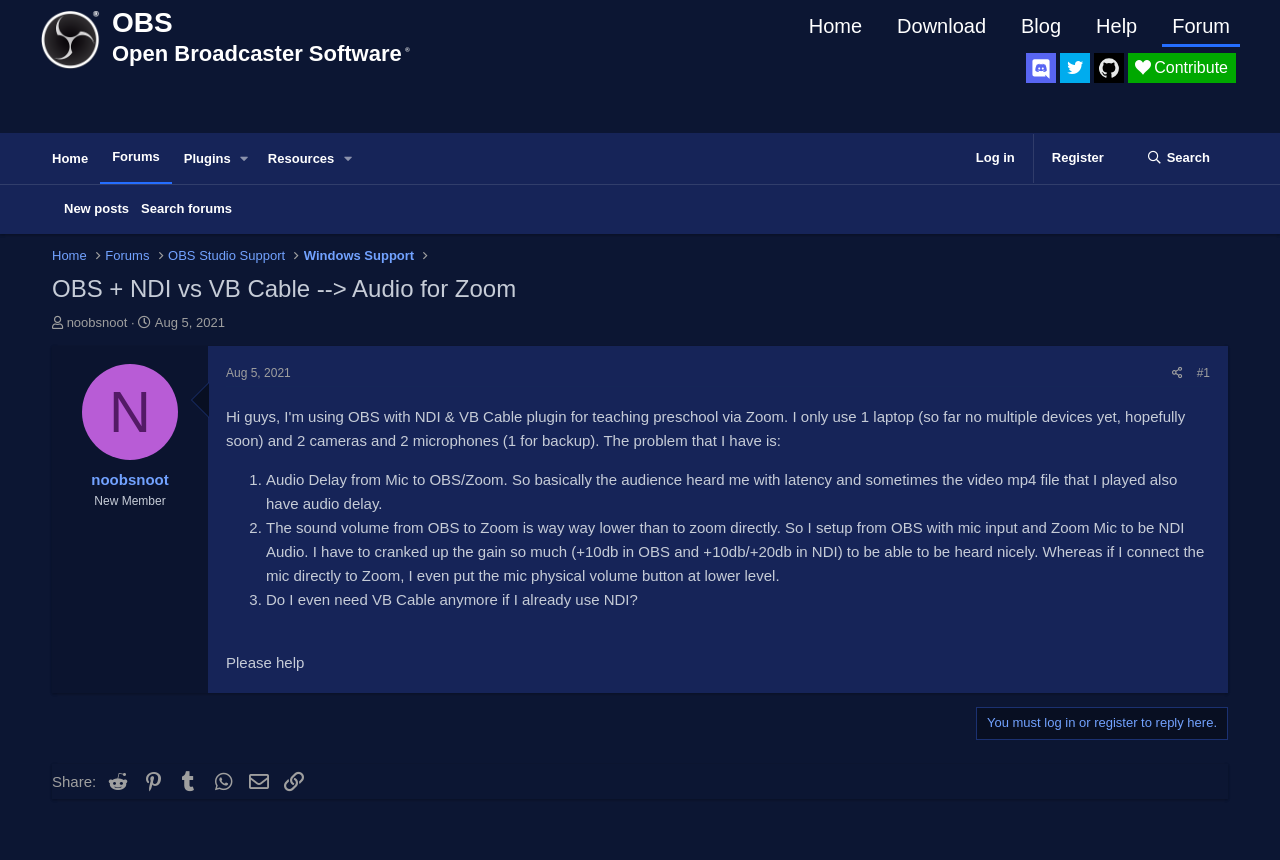Please determine the bounding box coordinates for the element with the description: "Search".

[0.881, 0.156, 0.959, 0.213]